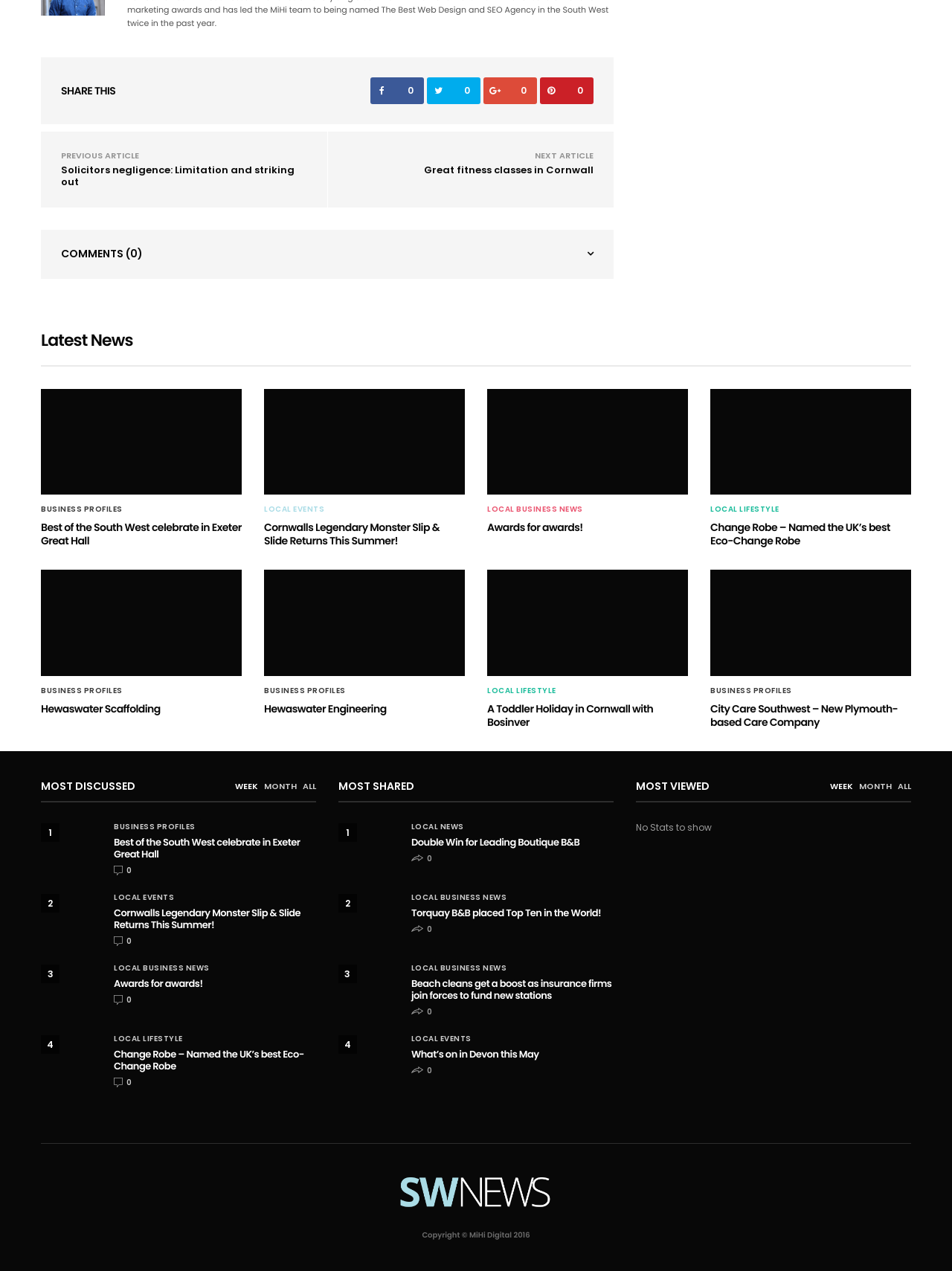Find the bounding box coordinates for the HTML element described in this sentence: "WEEK". Provide the coordinates as four float numbers between 0 and 1, in the format [left, top, right, bottom].

[0.872, 0.614, 0.896, 0.622]